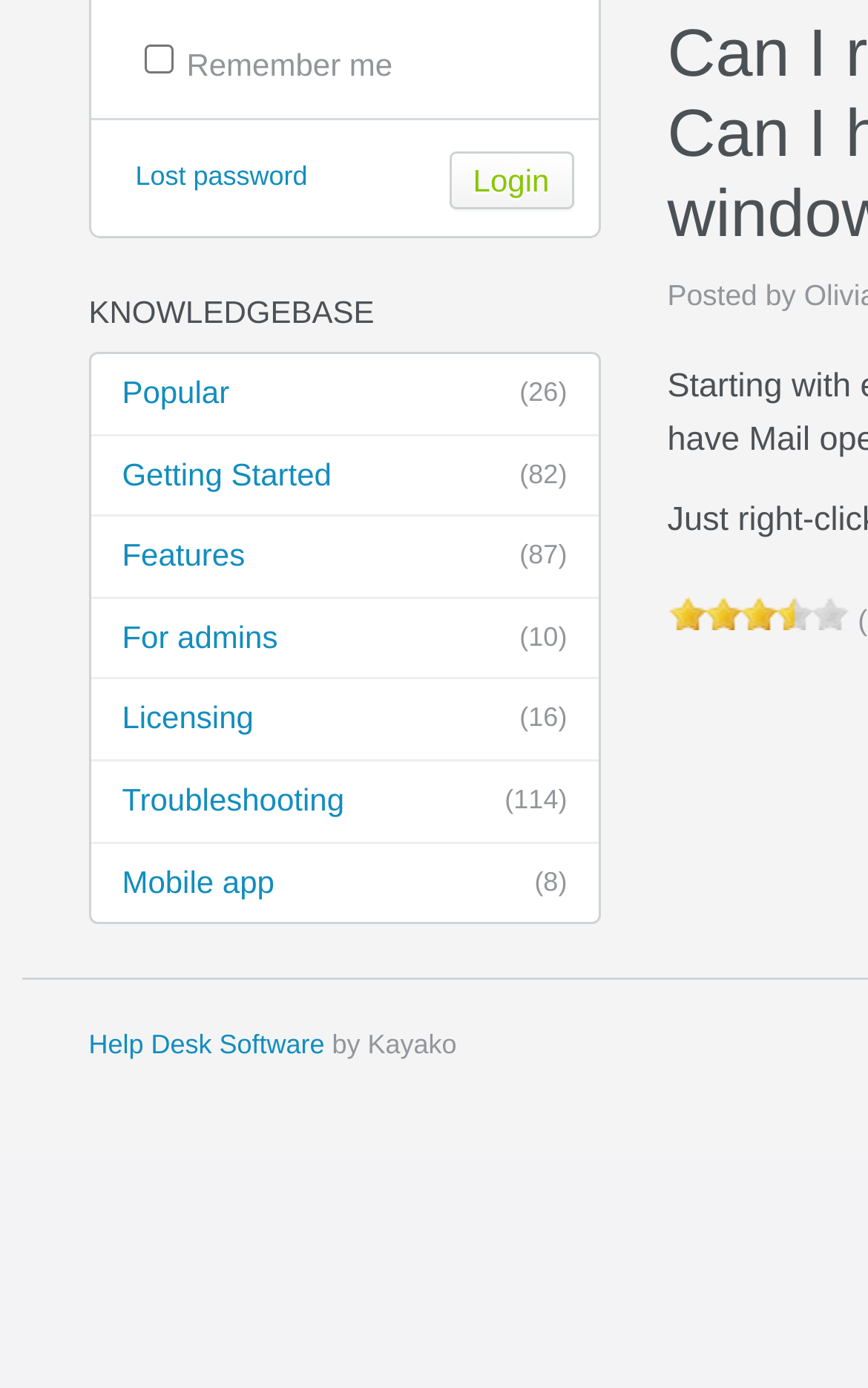Identify the bounding box coordinates for the UI element described as follows: "Saint Michael". Ensure the coordinates are four float numbers between 0 and 1, formatted as [left, top, right, bottom].

None